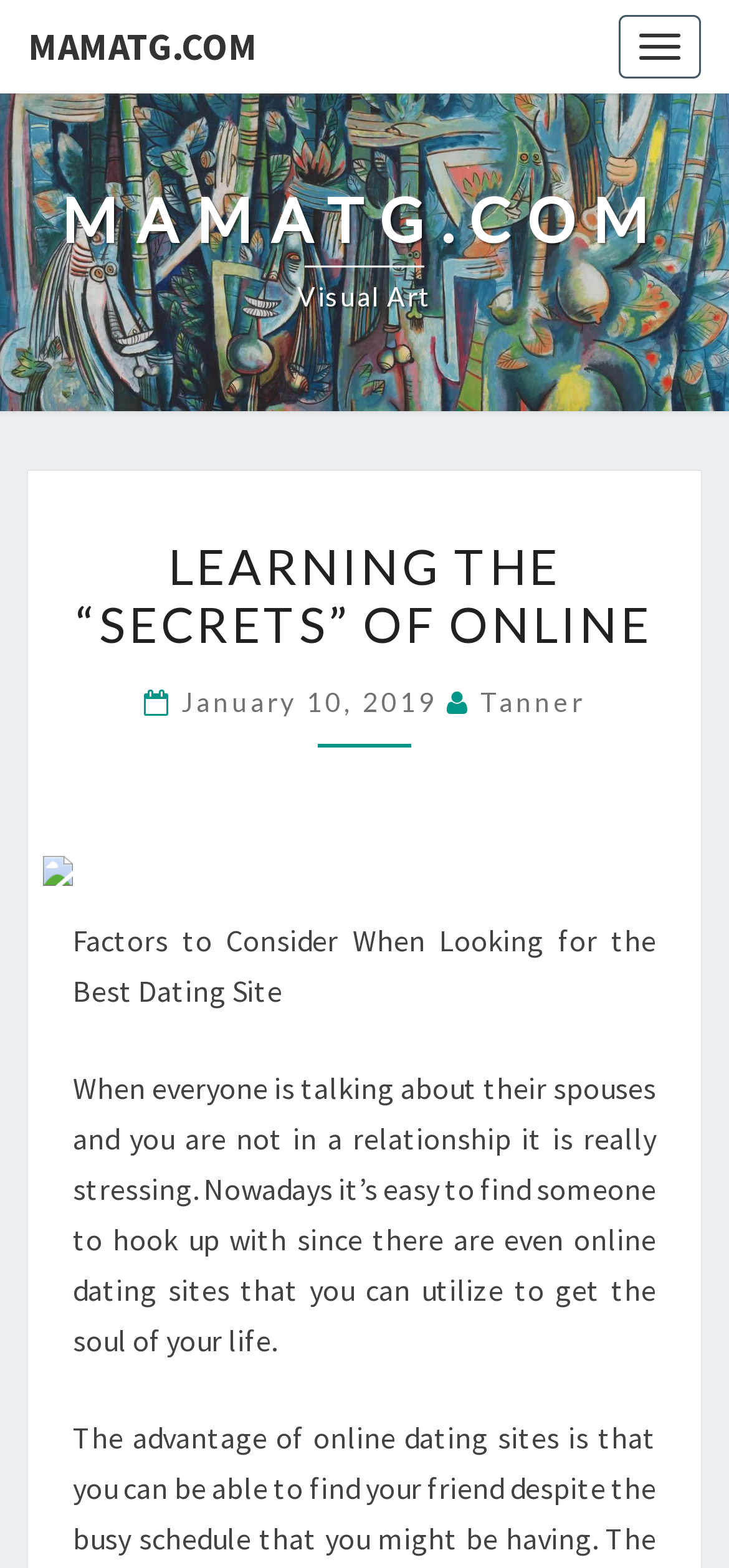Respond to the following question using a concise word or phrase: 
Who is the author of the article?

Tanner